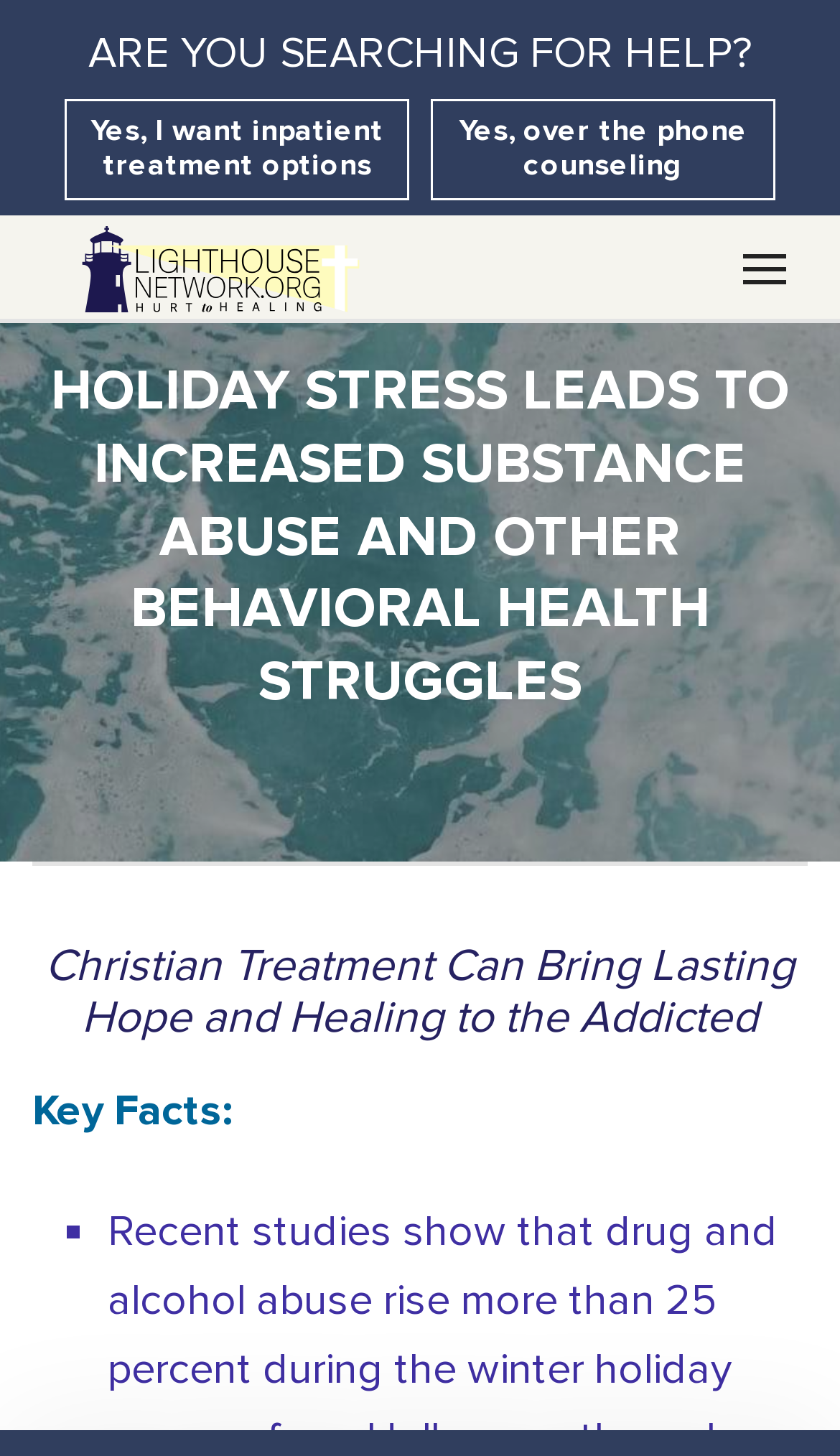Describe the webpage meticulously, covering all significant aspects.

The webpage appears to be an article or blog post discussing the topic of substance abuse and behavioral health struggles during the holiday season. At the top of the page, there are three links: "Yes, I want inpatient treatment options" and "Yes, over the phone counseling" are positioned side by side, with a third link to the right of them. Below these links, there is an image that spans about half the width of the page.

The main content of the page is divided into sections, with headings that break up the text. The first heading, "HOLIDAY STRESS LEADS TO INCREASED SUBSTANCE ABUSE AND OTHER BEHAVIORAL HEALTH STRUGGLES", is centered near the top of the page. Below this heading, there is a section of text that discusses the topic of holiday stress and substance abuse.

Further down the page, there is a second heading, "Christian Treatment Can Bring Lasting Hope and Healing to the Addicted", which is also centered. This section appears to discuss the benefits of Christian treatment for addiction. Below this heading, there is a subheading "Key Facts:" followed by a list item "■" that likely indicates a bullet point or key fact related to the topic.

Overall, the page has a clear structure, with headings and links that guide the reader through the content. The image adds a visual element to the page, and the text is organized into clear sections that discuss the topic of substance abuse and treatment.